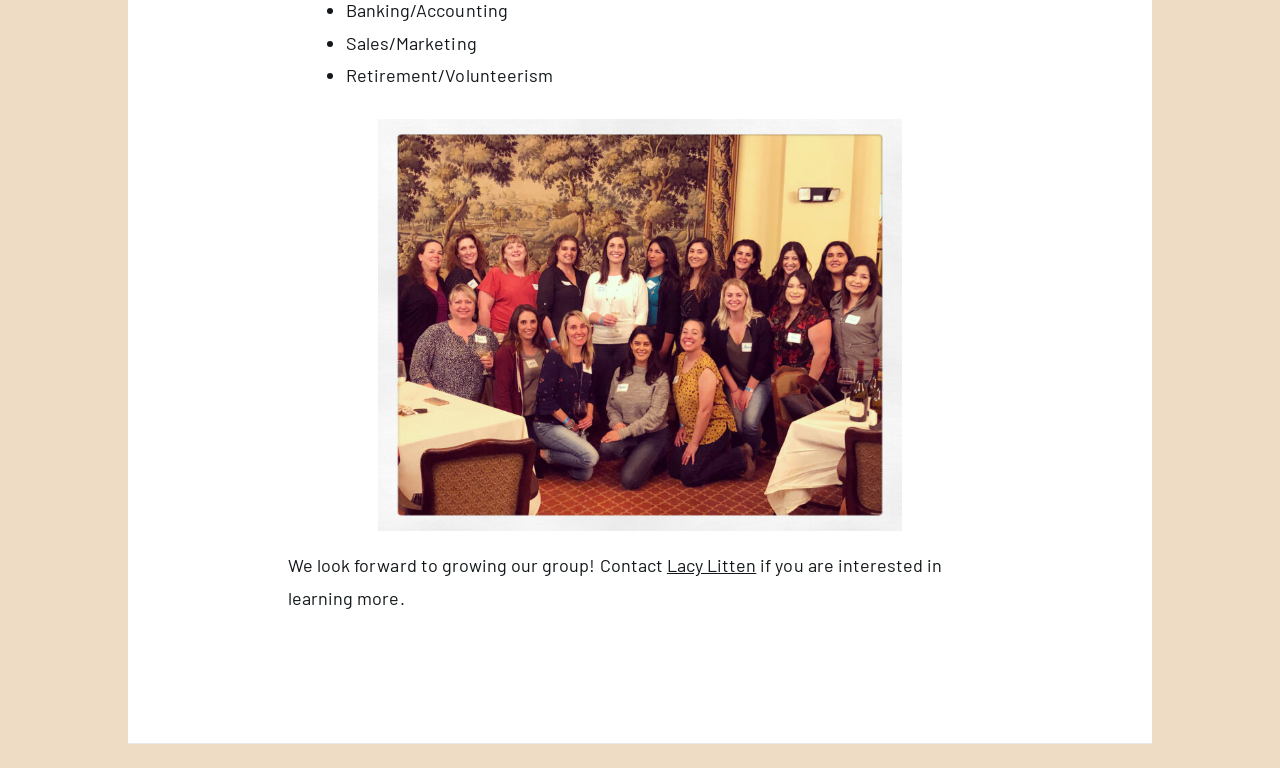Predict the bounding box coordinates of the UI element that matches this description: "Lacy Litten". The coordinates should be in the format [left, top, right, bottom] with each value between 0 and 1.

[0.521, 0.722, 0.591, 0.75]